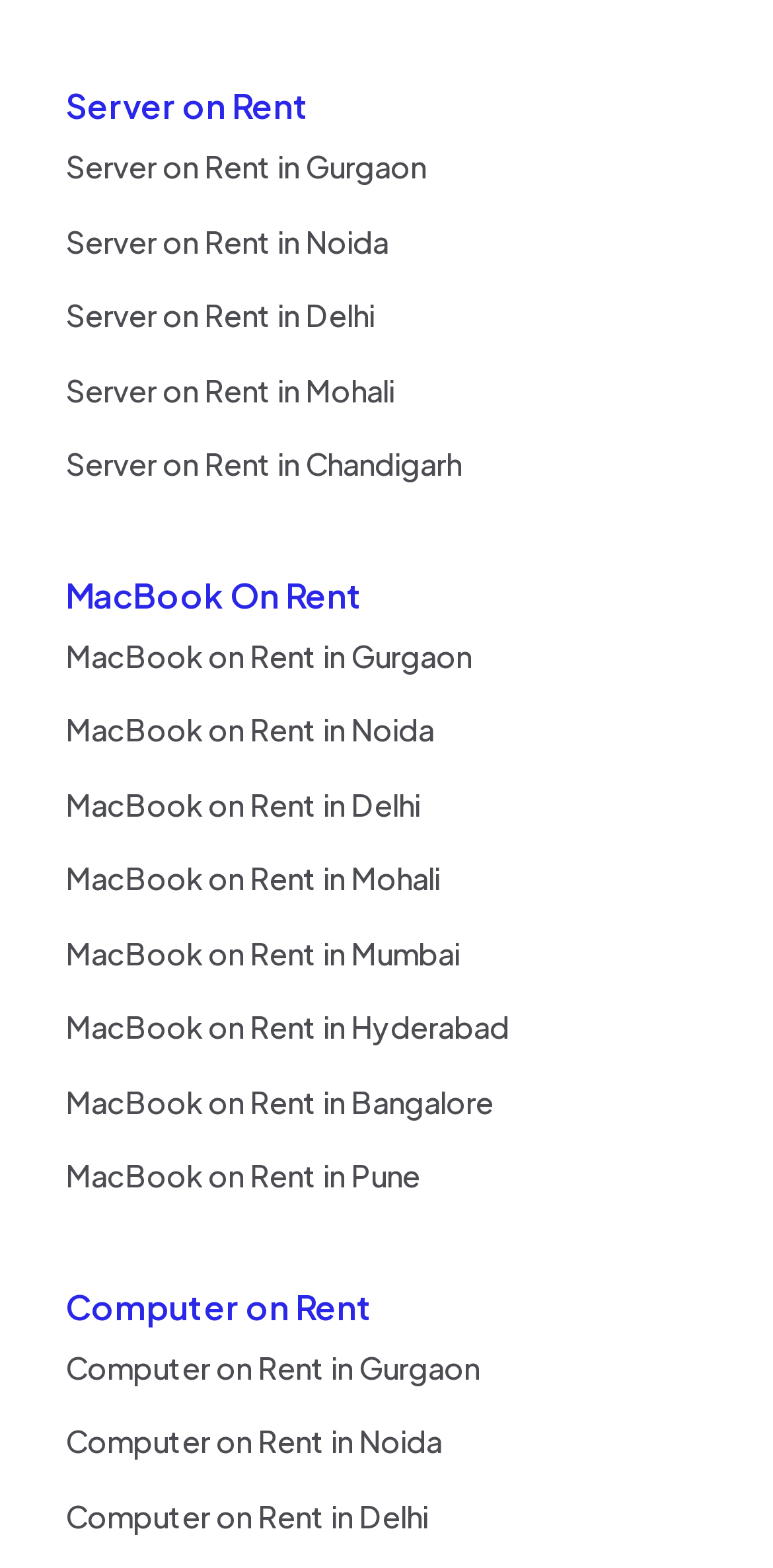Identify the bounding box coordinates of the area you need to click to perform the following instruction: "Visit the About Us page".

None